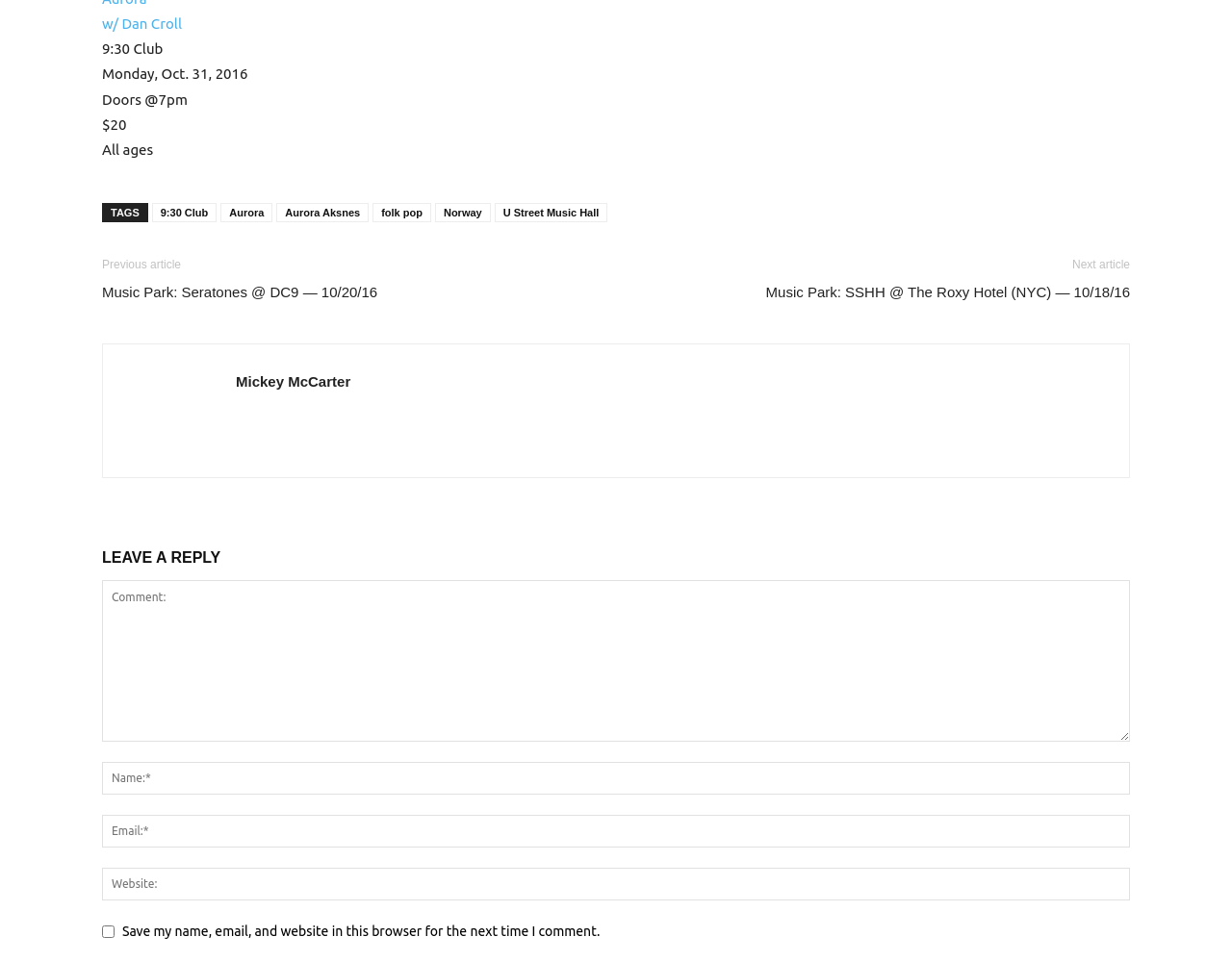Please determine the bounding box coordinates of the element's region to click for the following instruction: "Click on the link to Music Park: Seratones @ DC9 — 10/20/16".

[0.083, 0.293, 0.306, 0.314]